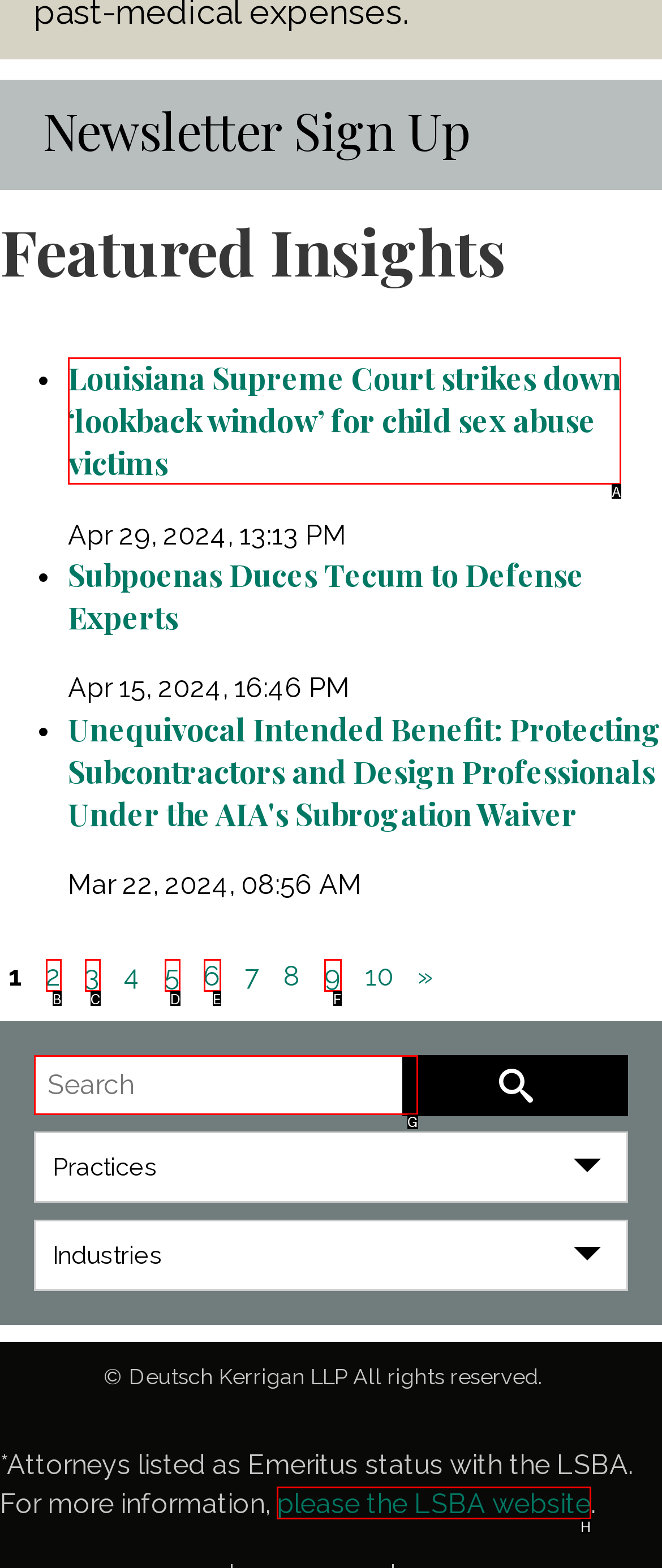Which option should be clicked to execute the following task: Read the article about Louisiana Supreme Court? Respond with the letter of the selected option.

A